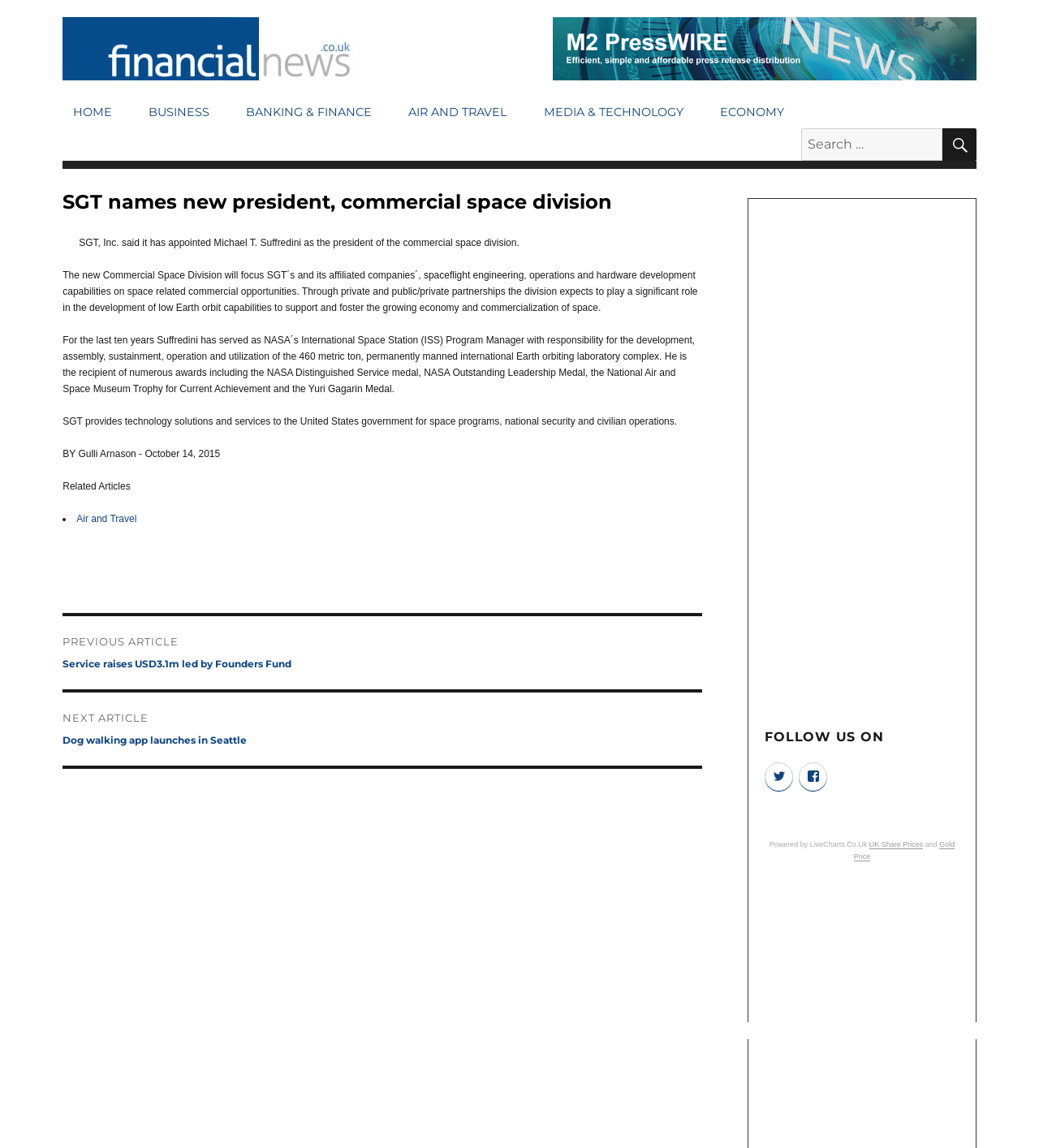Could you indicate the bounding box coordinates of the region to click in order to complete this instruction: "Read the article about Air and Travel".

[0.074, 0.447, 0.131, 0.457]